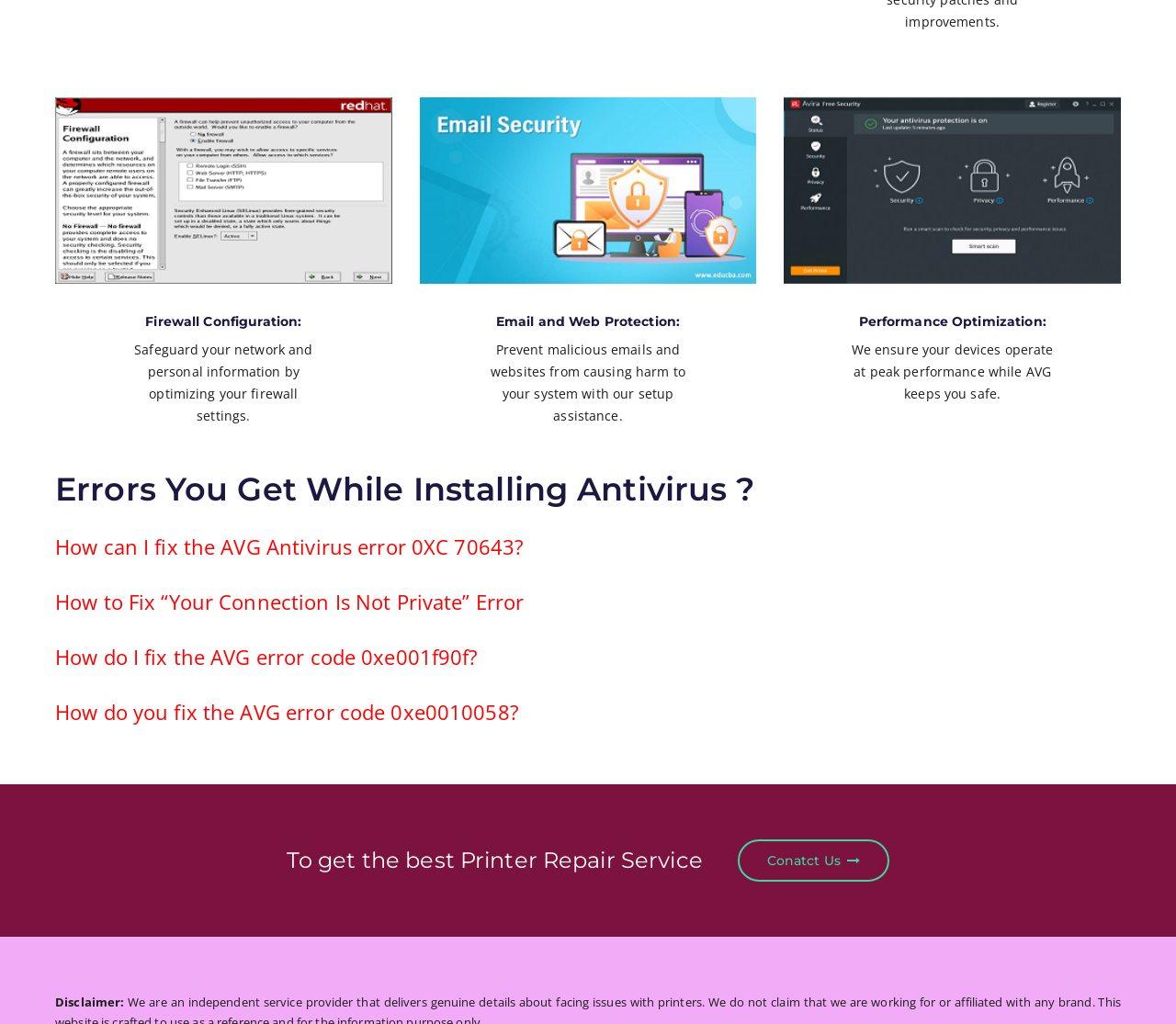Select the bounding box coordinates of the element I need to click to carry out the following instruction: "Contact Us".

[0.627, 0.678, 0.756, 0.719]